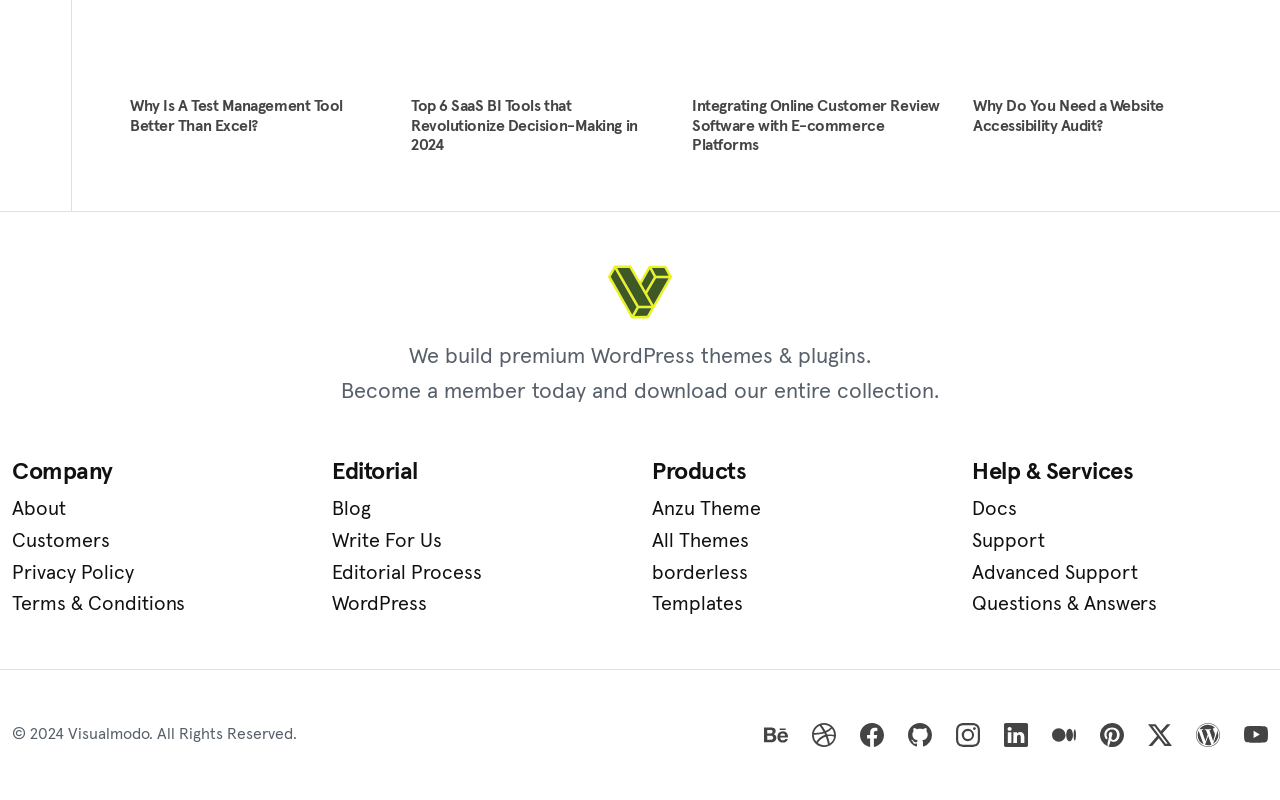What is the purpose of the 'Become a member today' section?
Examine the screenshot and reply with a single word or phrase.

To download entire collection